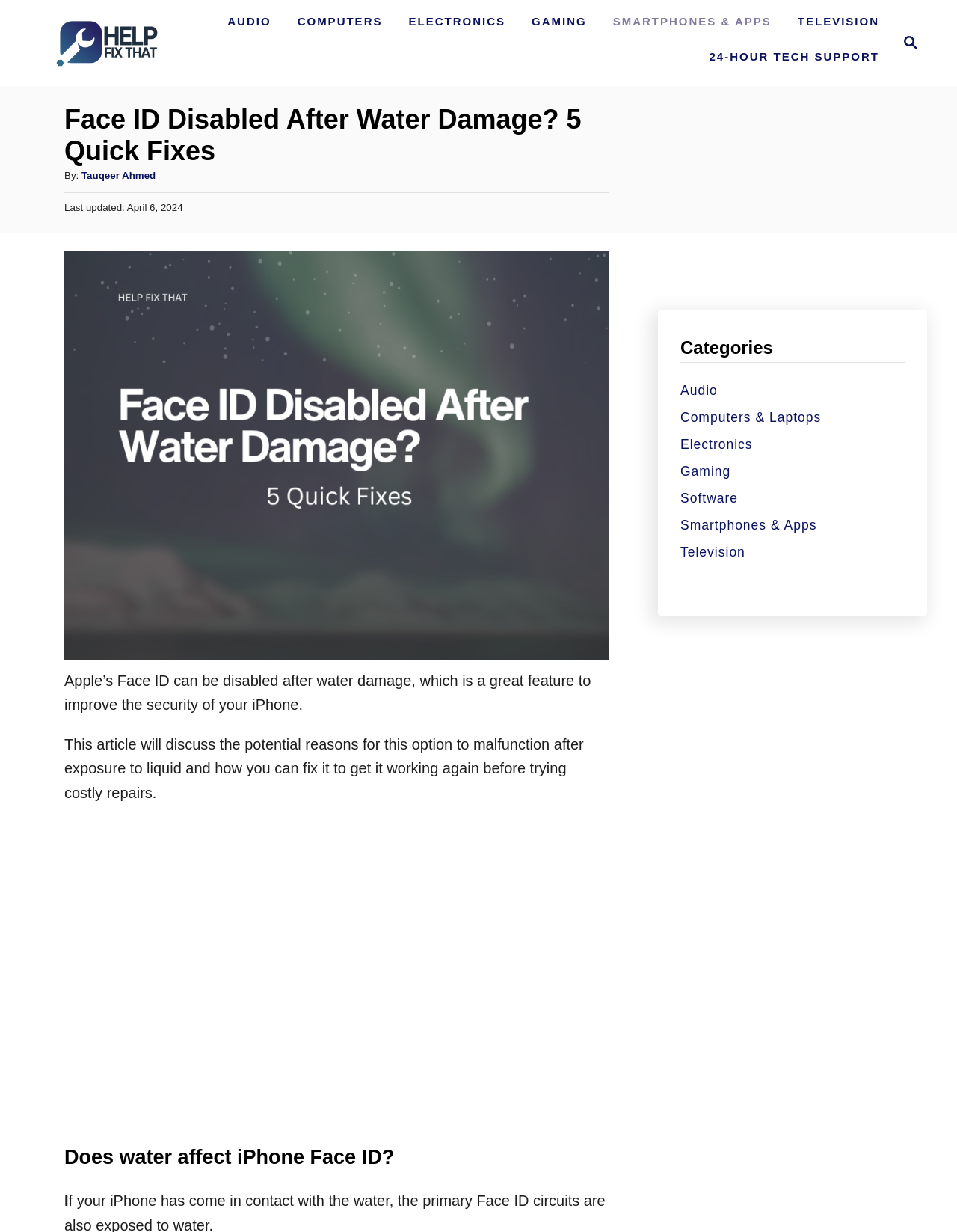Please provide the bounding box coordinates for the element that needs to be clicked to perform the following instruction: "Click Advertise your Stevenage job". The coordinates should be given as four float numbers between 0 and 1, i.e., [left, top, right, bottom].

None